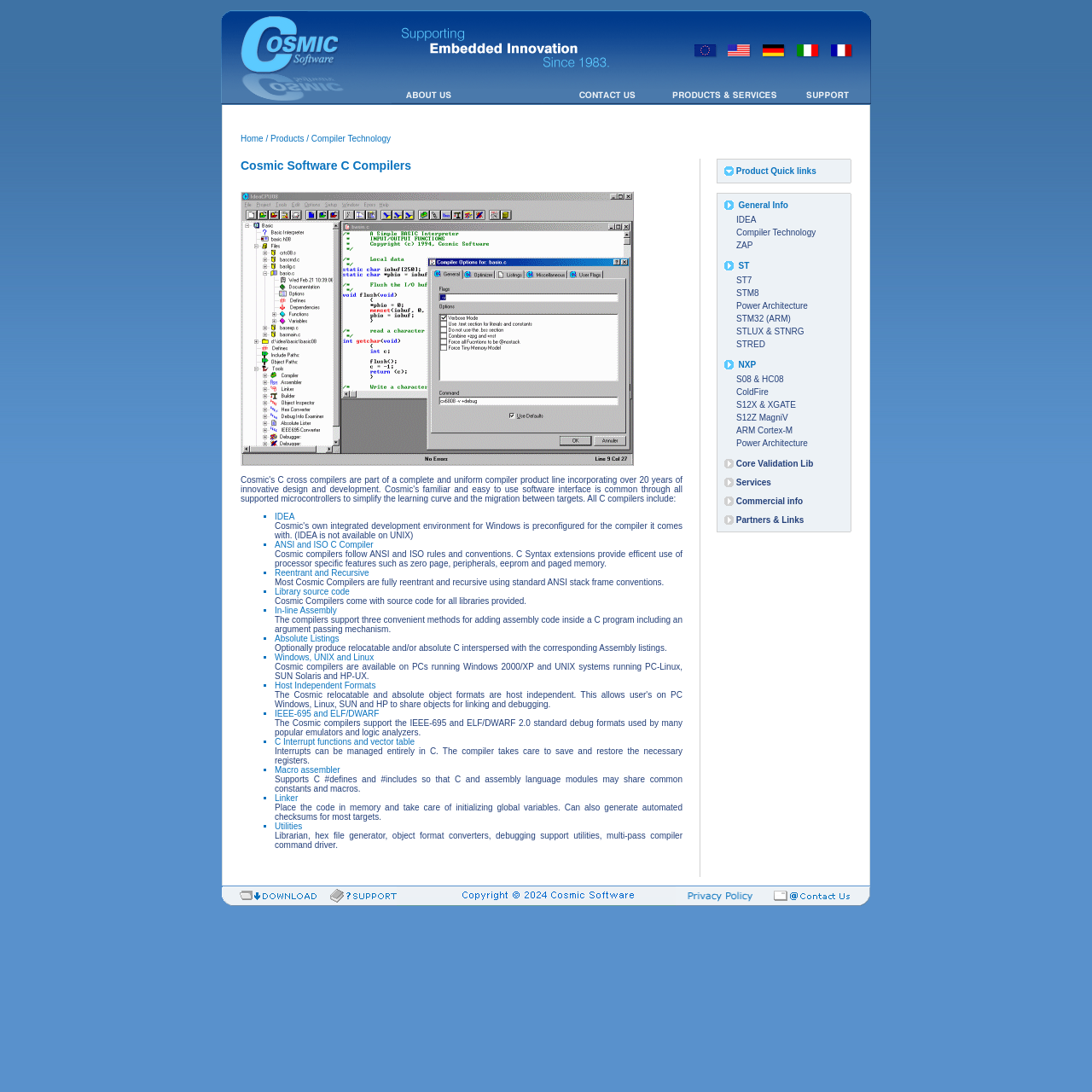Please answer the following query using a single word or phrase: 
What is the layout of the top section of the webpage?

Table layout